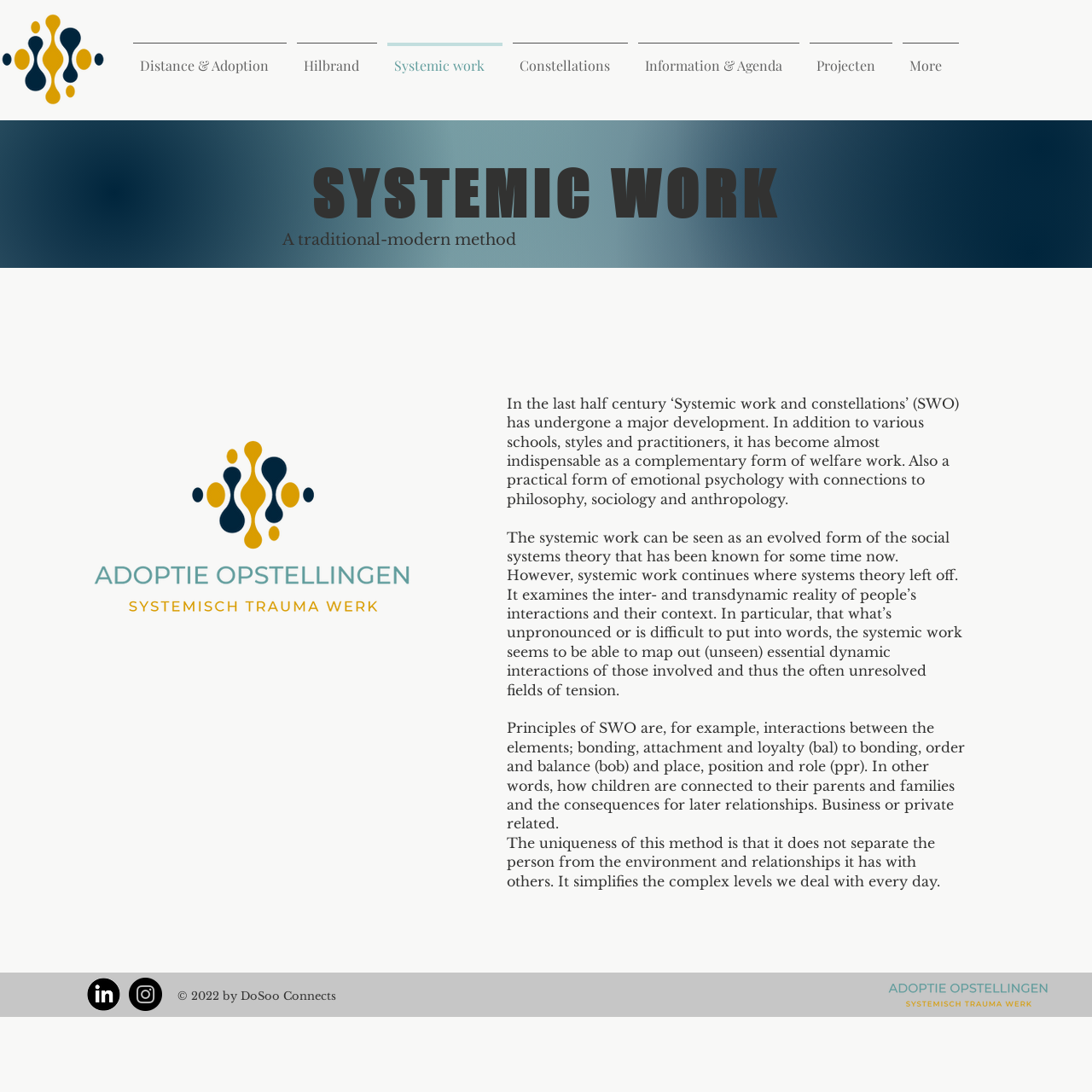Answer the question using only a single word or phrase: 
What is the copyright year mentioned at the bottom of the webpage?

2022